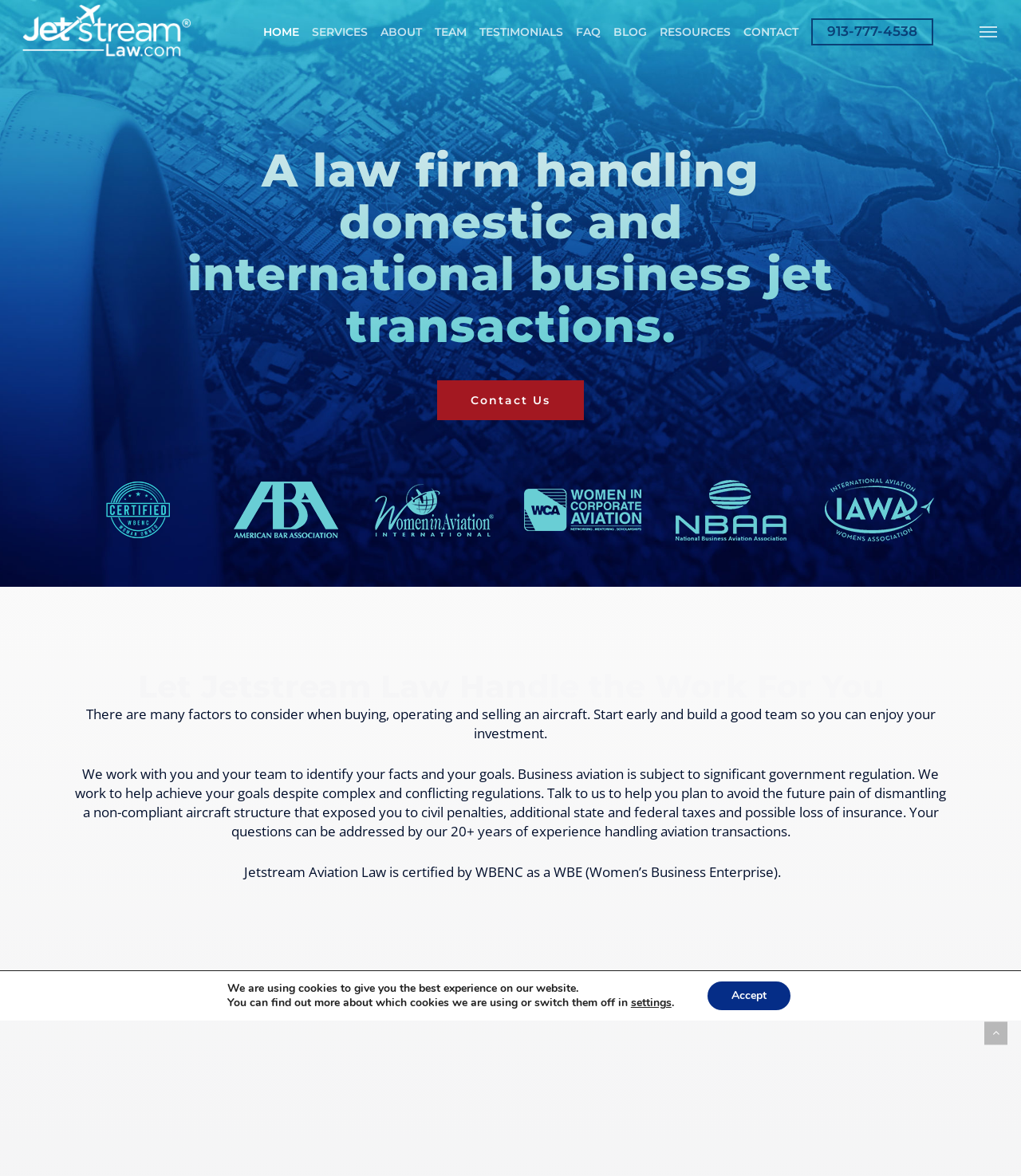What is the topic of the newsletter I can sign up for?
Look at the image and construct a detailed response to the question.

The topic of the newsletter can be found at the bottom of the webpage, where it is written as 'Sign Up for Jetstream Newsletter', indicating that the newsletter is related to Jetstream Aviation Law.